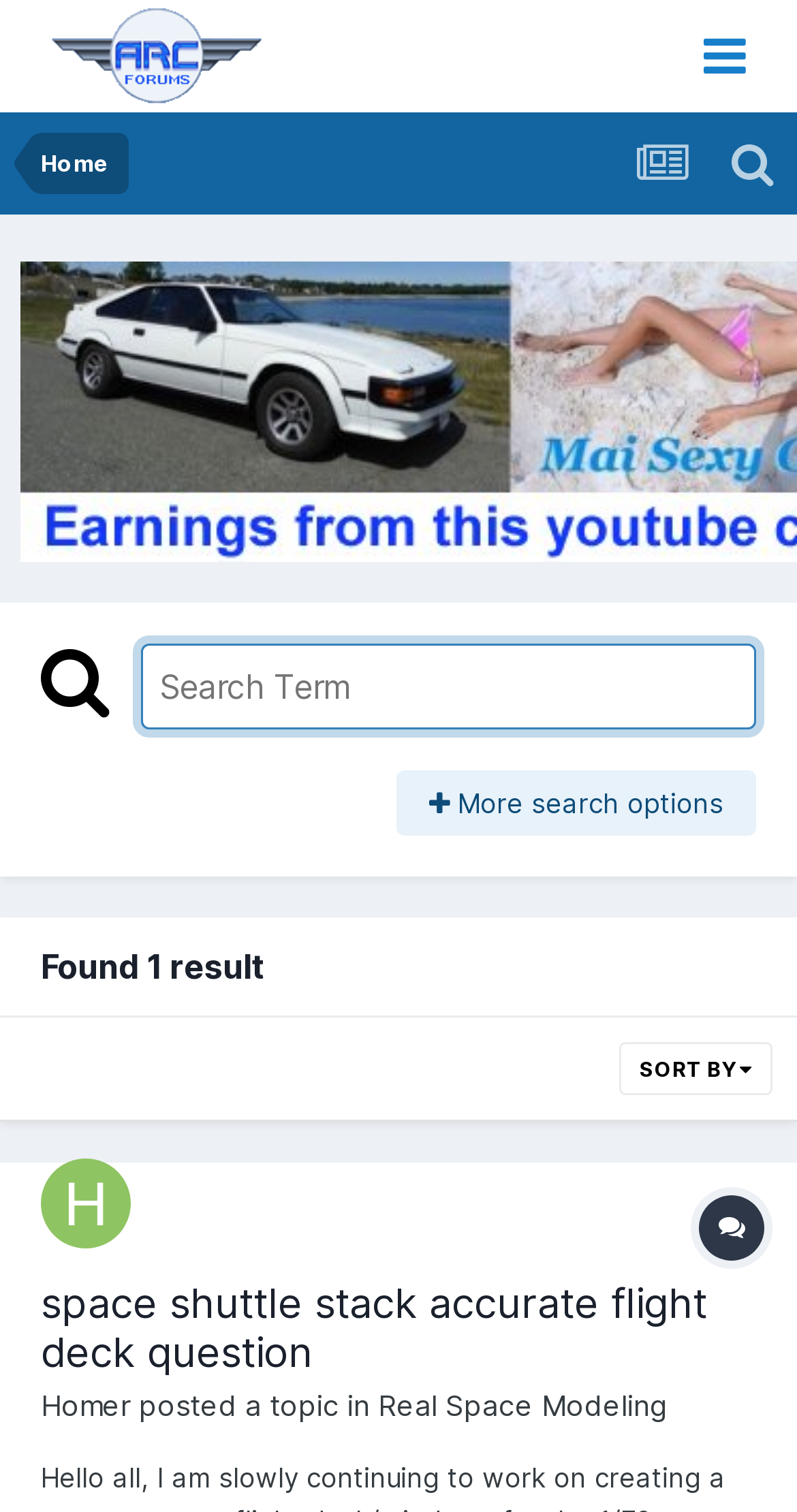Who posted the topic?
Based on the screenshot, answer the question with a single word or phrase.

Homer